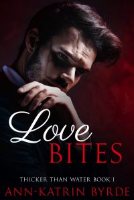Use a single word or phrase to answer the following:
What is the author's name?

Ann-Katrin Byrde